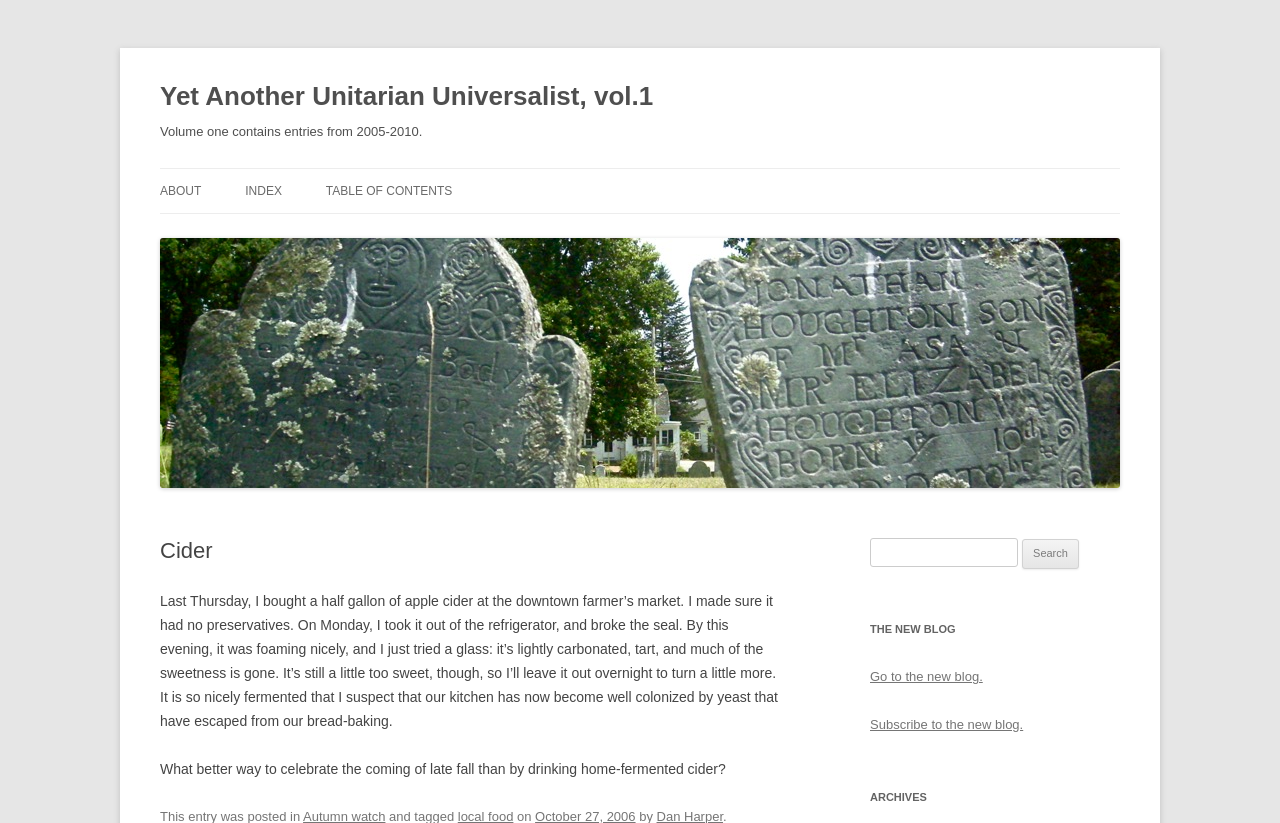What is the current state of the apple cider?
Based on the visual details in the image, please answer the question thoroughly.

The answer can be found in the StaticText element which describes the current state of the apple cider as 'lightly carbonated, tart, and much of the sweetness is gone'.